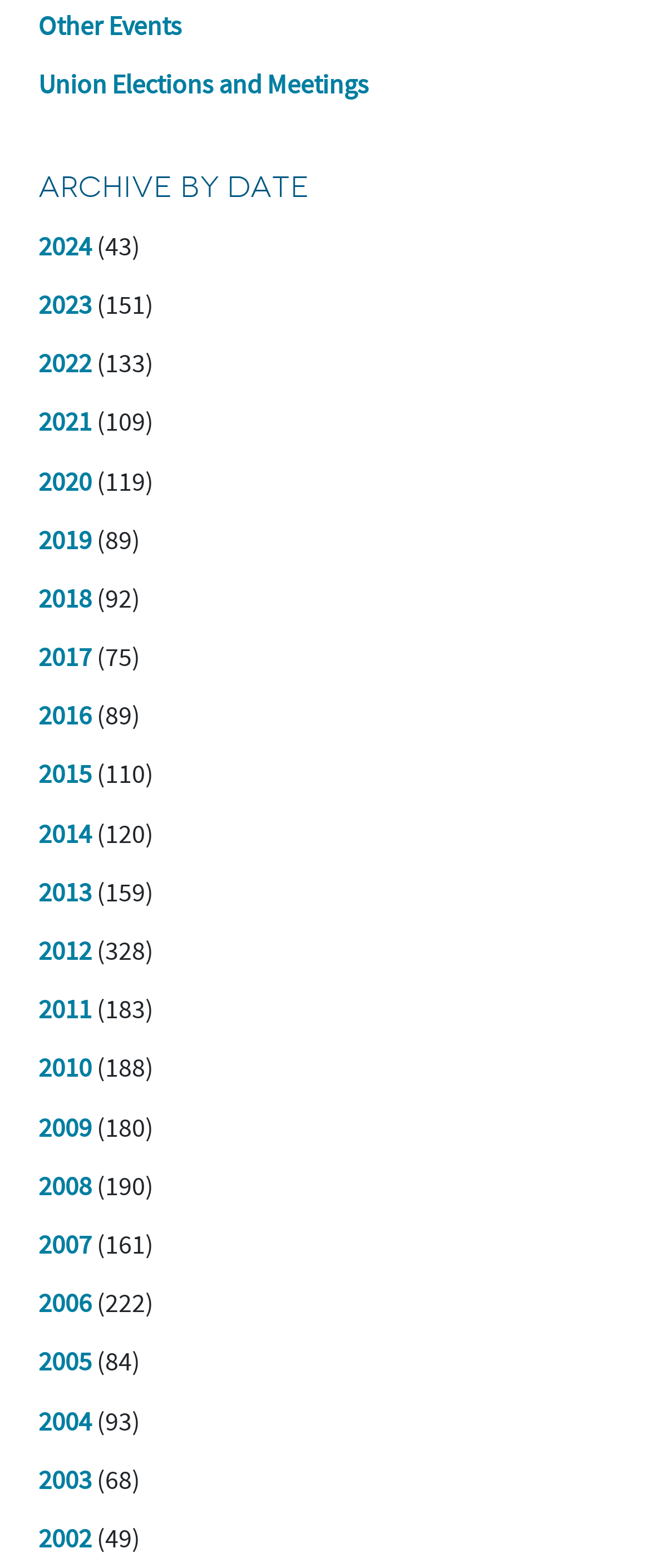What is the relationship between the links and the StaticText elements?
Can you provide a detailed and comprehensive answer to the question?

The StaticText elements are placed next to the links and display numbers, which suggests that they are meant to display the number of events associated with each year.